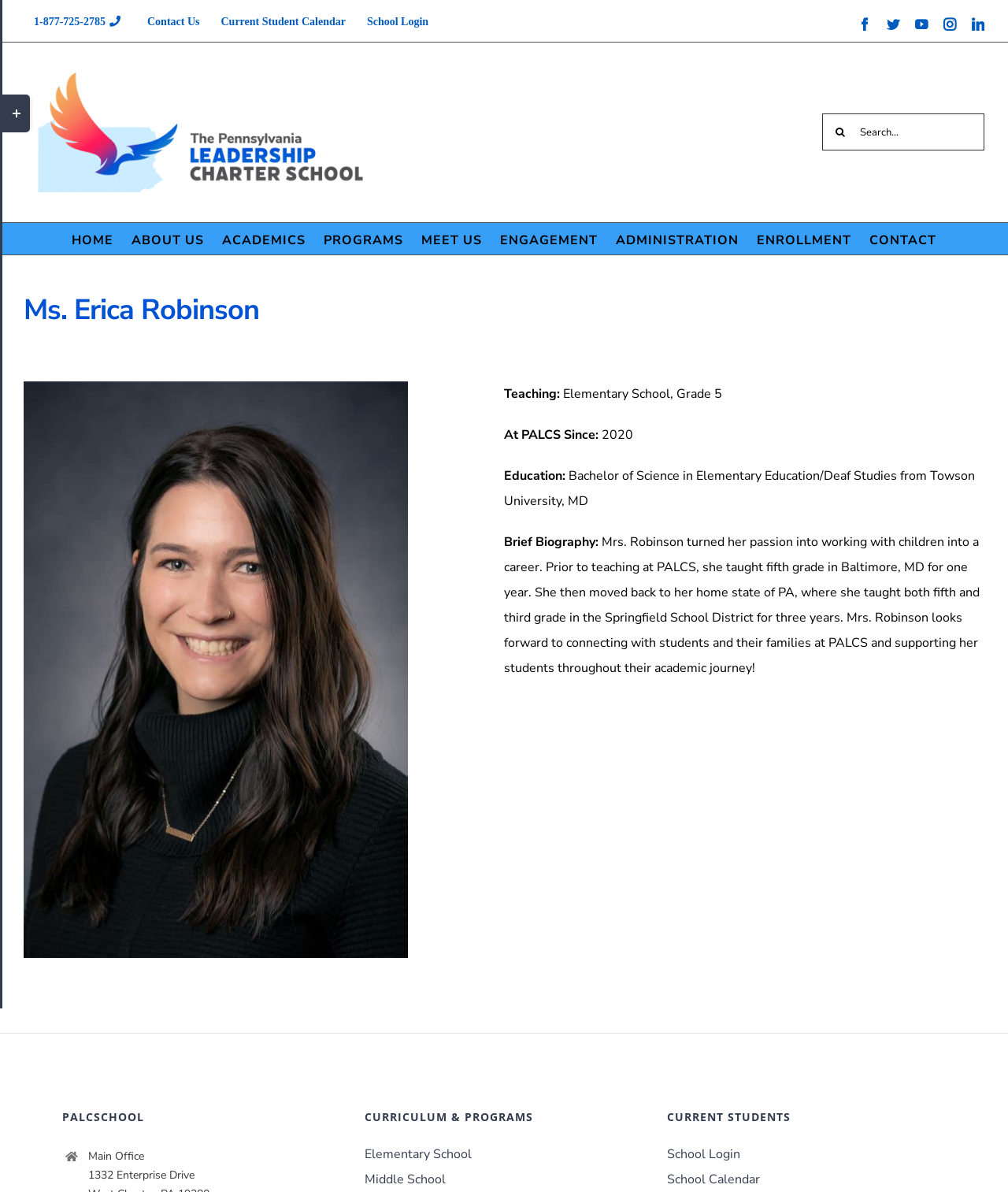Please specify the bounding box coordinates of the element that should be clicked to execute the given instruction: 'Search for something'. Ensure the coordinates are four float numbers between 0 and 1, expressed as [left, top, right, bottom].

[0.816, 0.095, 0.977, 0.127]